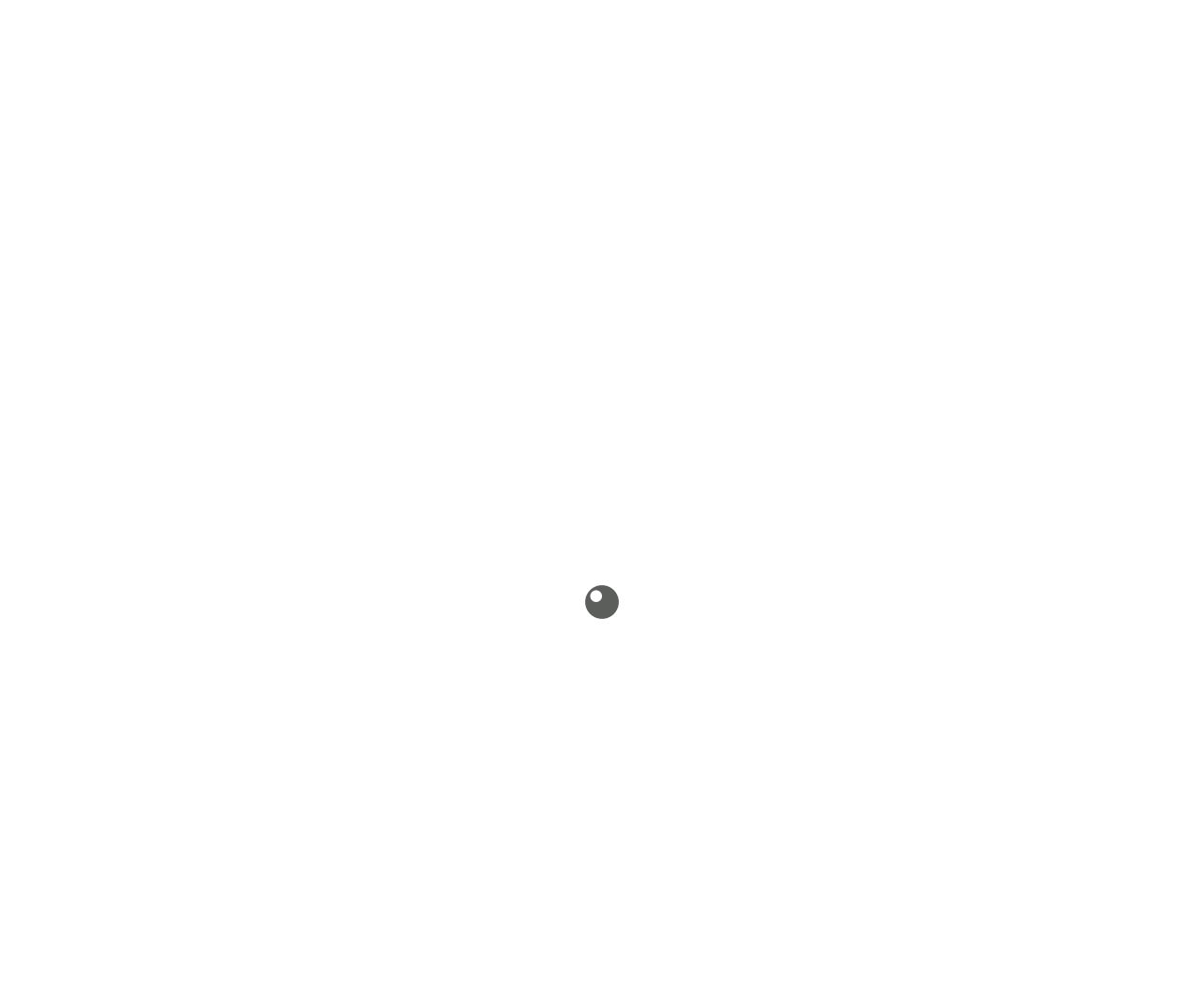How many social media links are there?
Please utilize the information in the image to give a detailed response to the question.

I counted the social media links at the top of the webpage, and there are four of them, represented by icons.